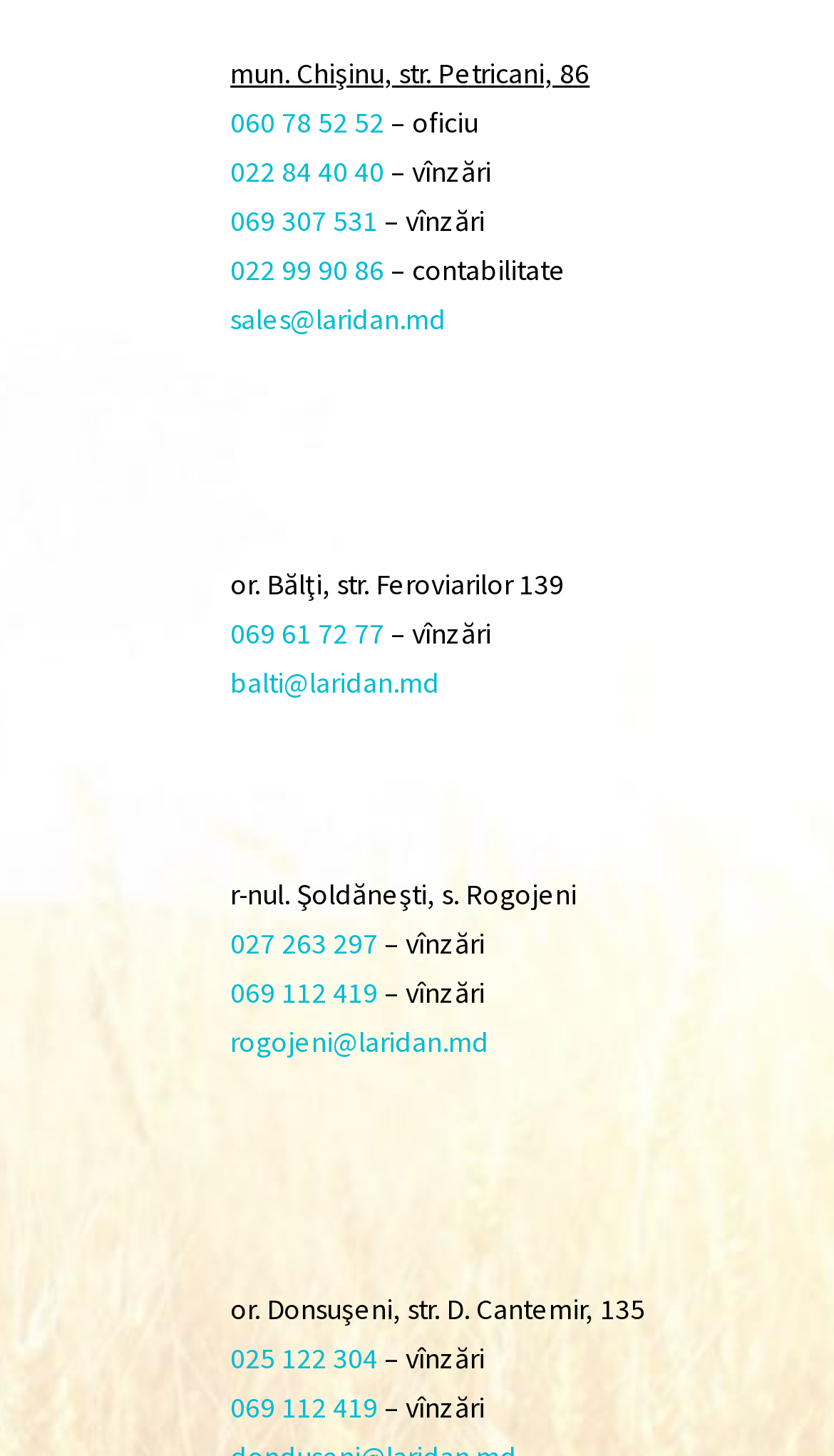Locate the bounding box coordinates of the region to be clicked to comply with the following instruction: "visit the Bălţi office". The coordinates must be four float numbers between 0 and 1, in the form [left, top, right, bottom].

[0.276, 0.389, 0.676, 0.414]